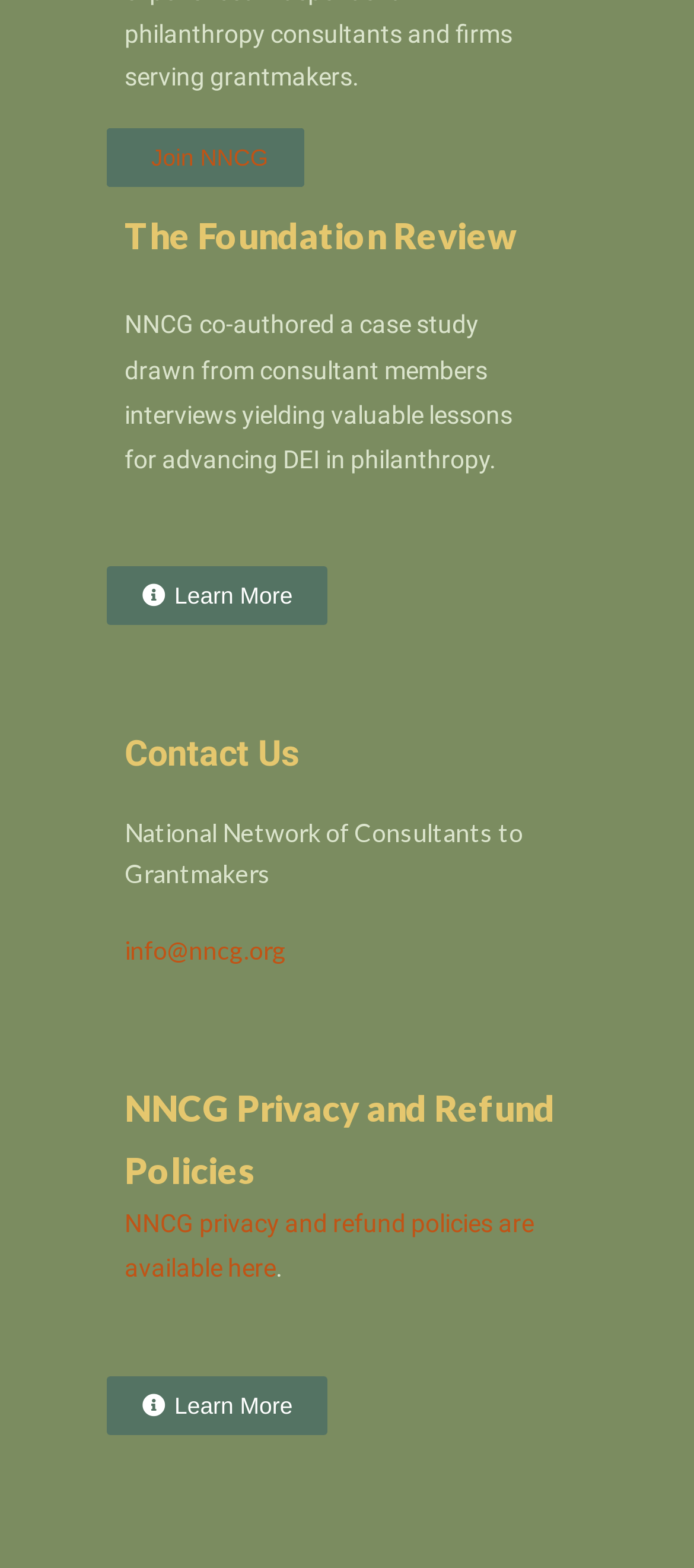How many 'Learn More' links are there?
Please provide a single word or phrase as the answer based on the screenshot.

2